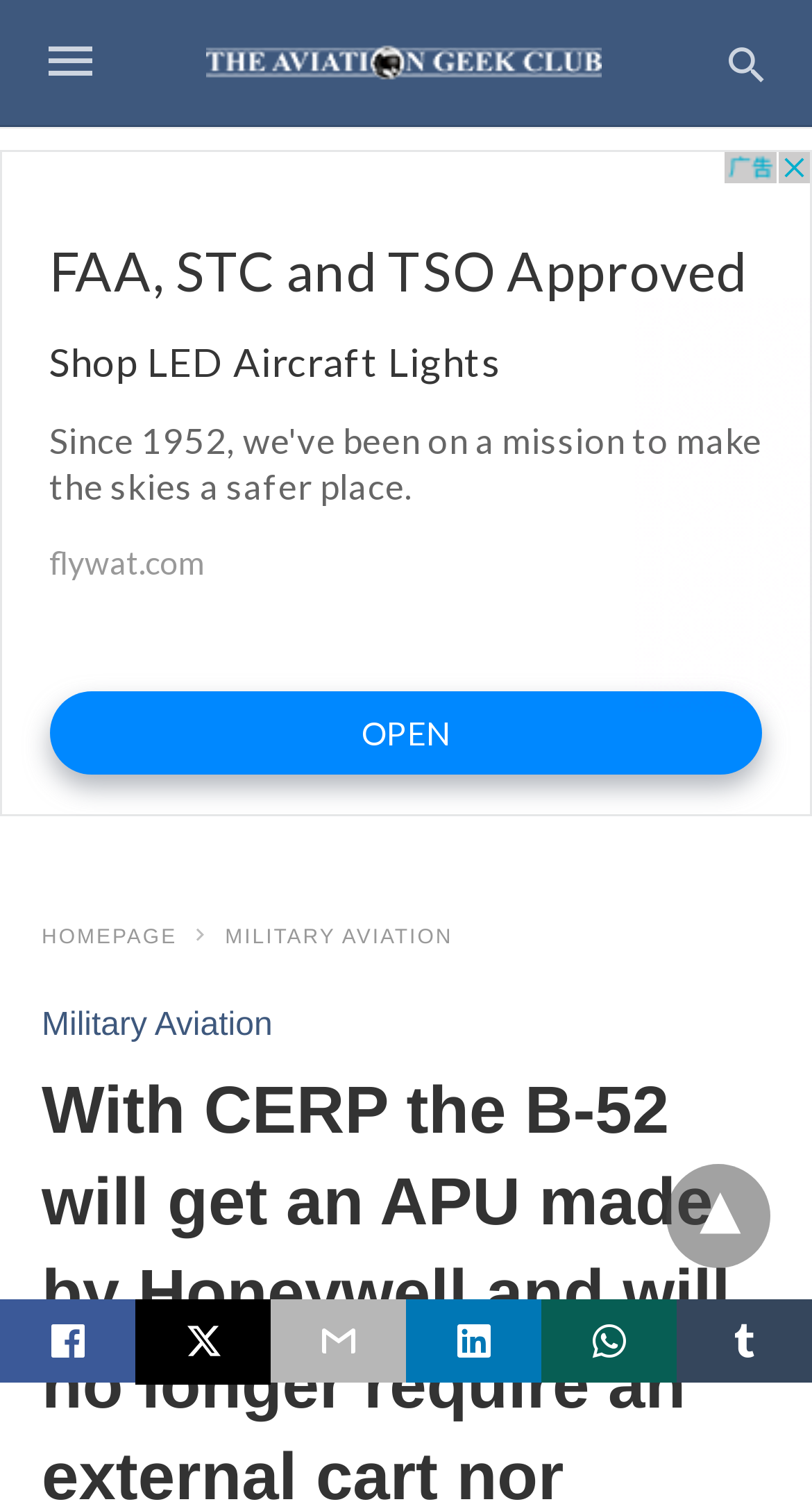Refer to the image and answer the question with as much detail as possible: What is the name of the website?

I determined the name of the website by looking at the link element with the text 'The Aviation Geek Club' which is located at the top of the webpage, indicating it is the website's title.